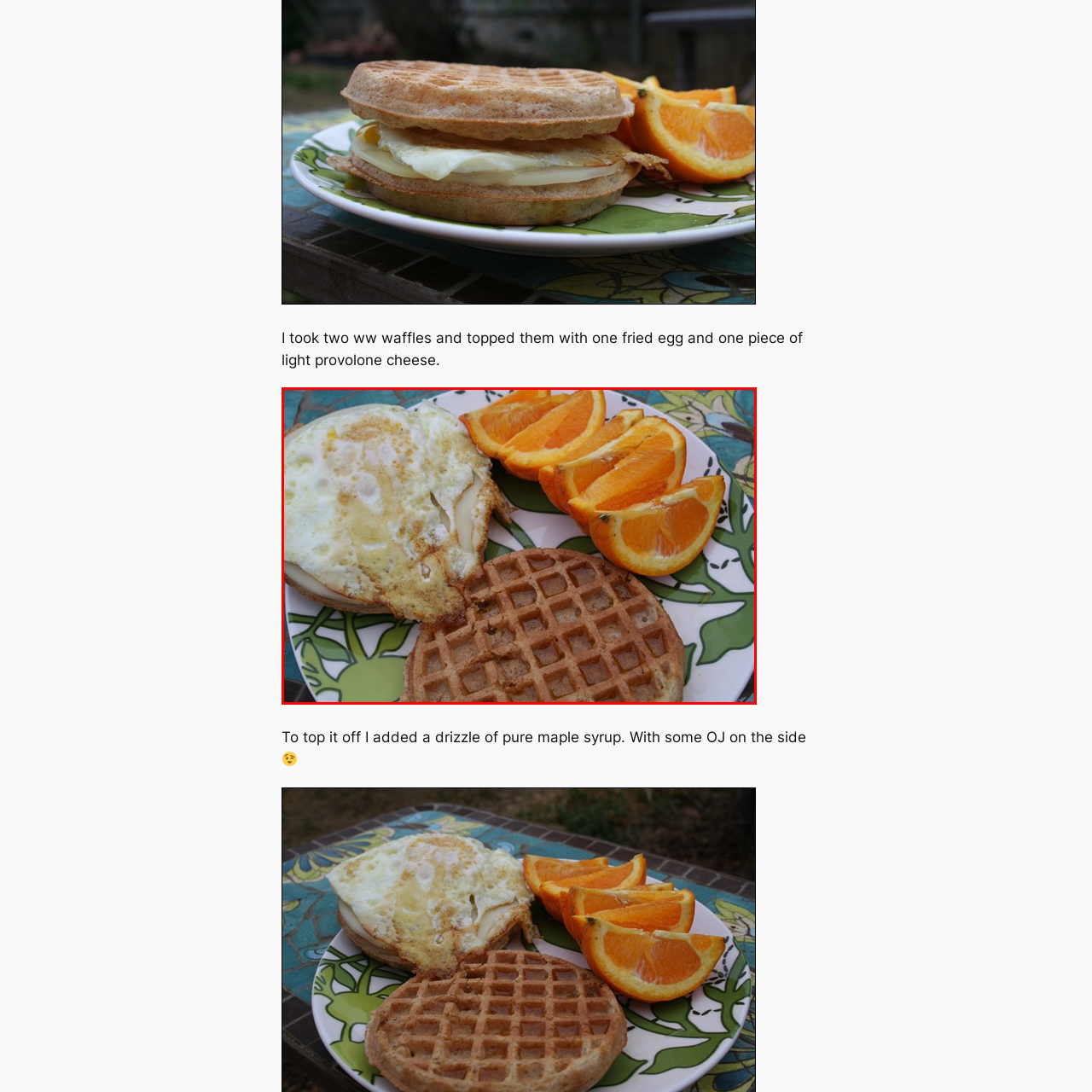Describe all the elements and activities occurring in the red-outlined area of the image extensively.

The image presents a delightful breakfast plate featuring two whole wheat waffles topped with a perfectly fried egg. The egg, still glistening with a hint of oil, rests on one of the waffles, inviting a perfect pairing. Surrounding the main dish are vibrant slices of fresh orange, adding a refreshing contrast with their sunny hue. All of this is elegantly arranged on a decorative plate adorned with a green leaf motif, enhancing the visual appeal of the meal. This combination not only looks appetizing but also represents a balanced breakfast option, striking a satisfying blend of flavors and textures.